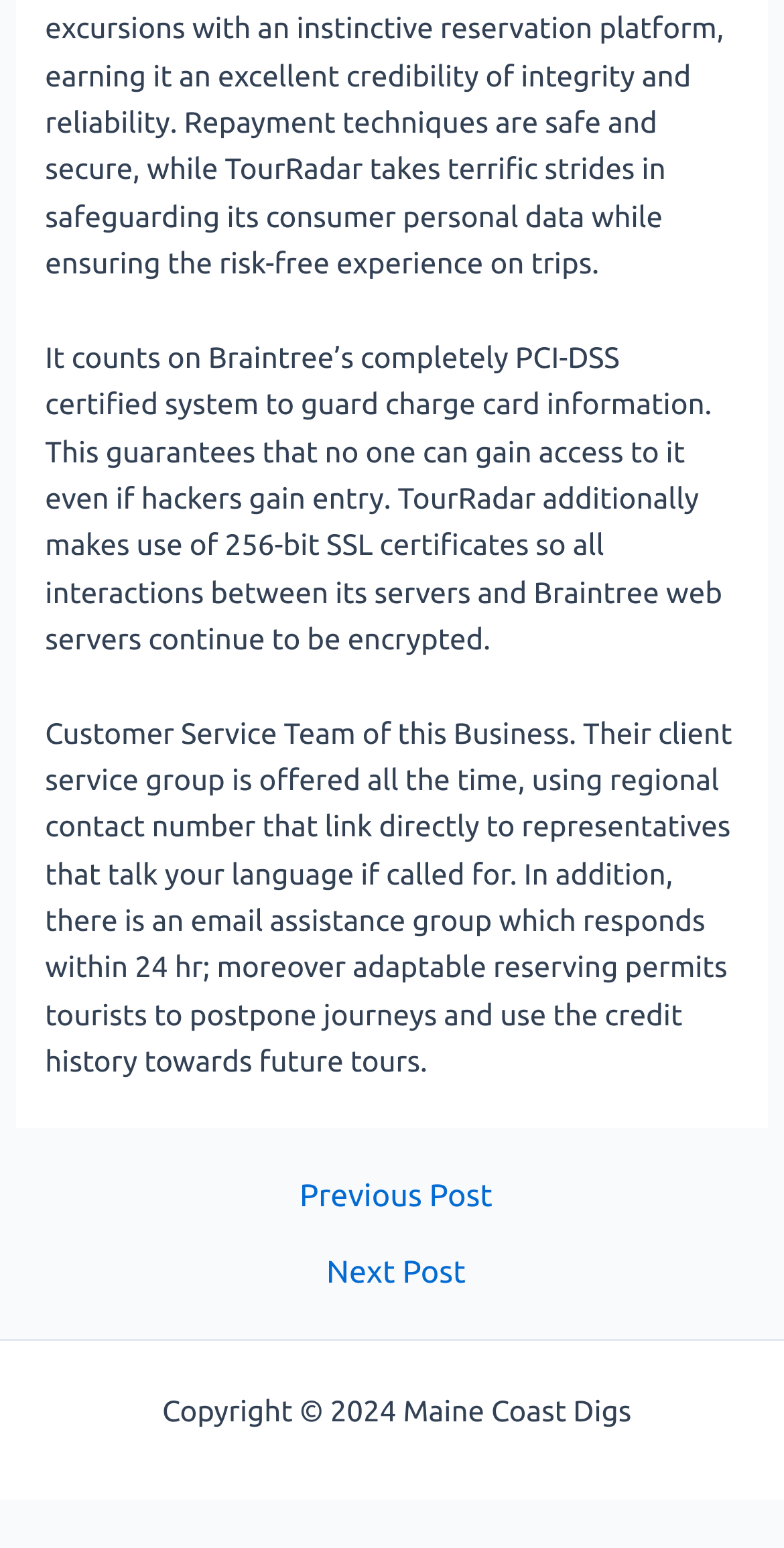How many contact methods are provided by the Customer Service Team?
Please provide a detailed and thorough answer to the question.

The StaticText element with bounding box coordinates [0.058, 0.462, 0.934, 0.696] mentions that the Customer Service Team is available all the time, with regional contact numbers and an email support group, which implies two contact methods.